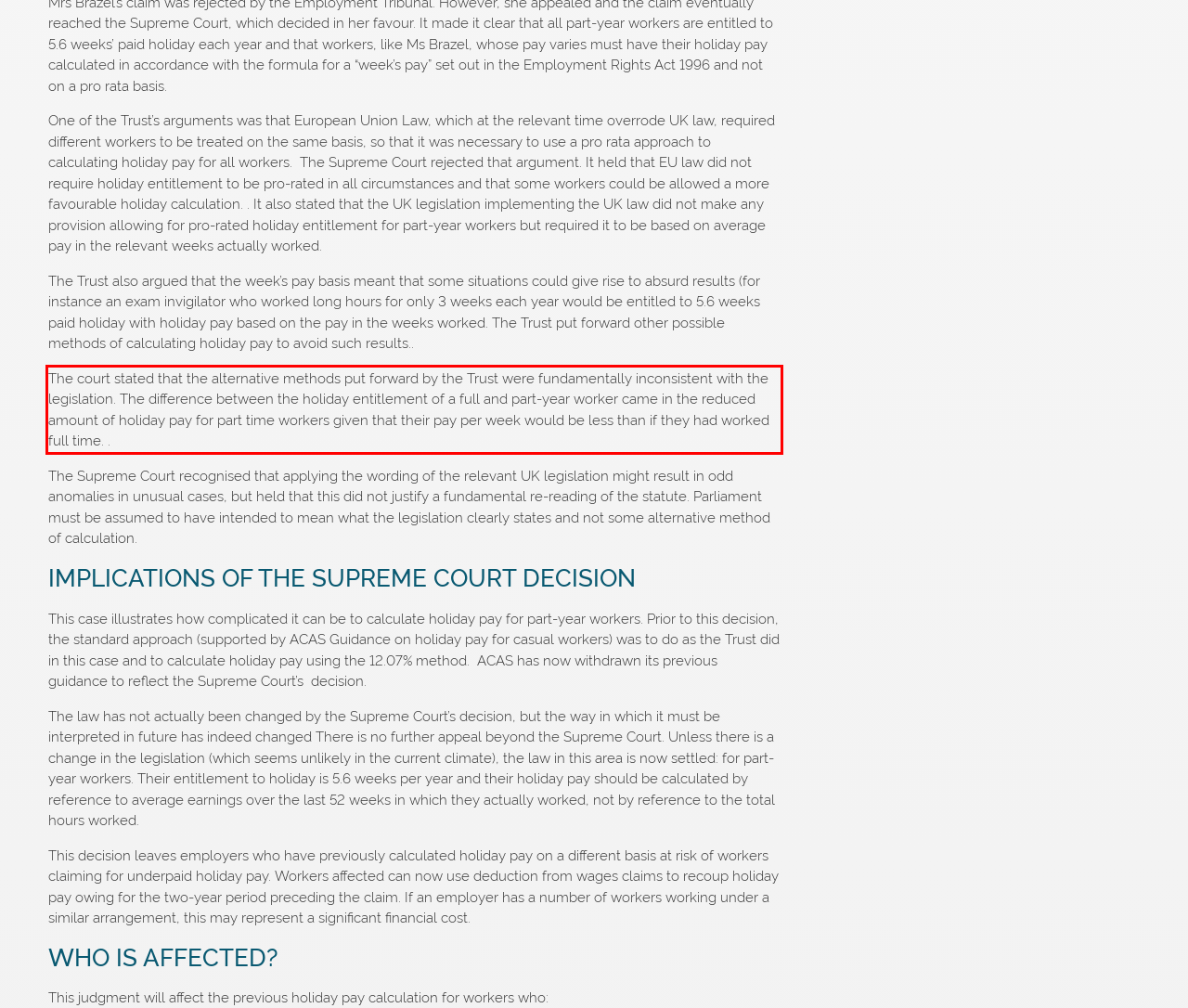View the screenshot of the webpage and identify the UI element surrounded by a red bounding box. Extract the text contained within this red bounding box.

The court stated that the alternative methods put forward by the Trust were fundamentally inconsistent with the legislation. The difference between the holiday entitlement of a full and part-year worker came in the reduced amount of holiday pay for part time workers given that their pay per week would be less than if they had worked full time. .